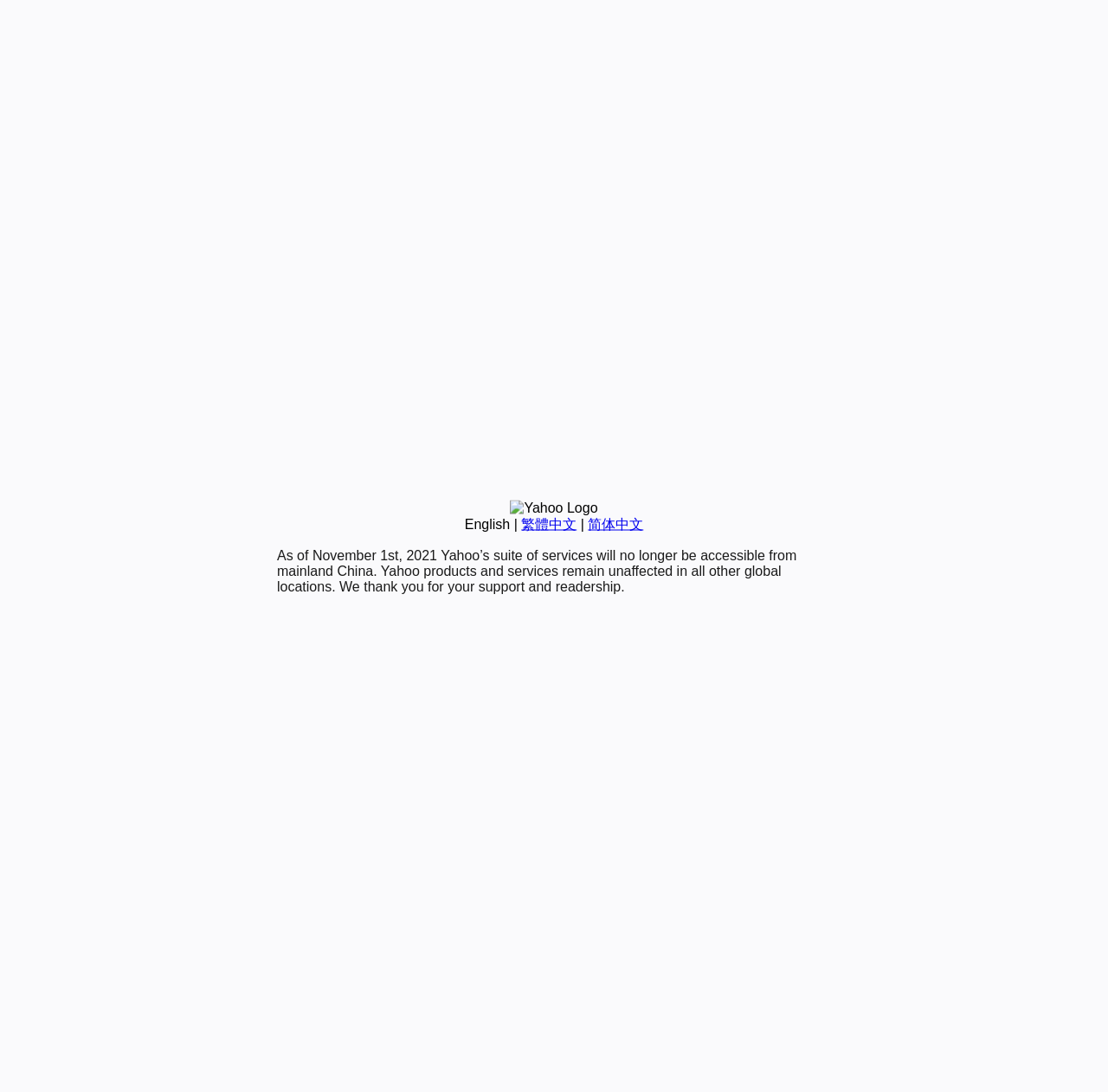Using the webpage screenshot and the element description English, determine the bounding box coordinates. Specify the coordinates in the format (top-left x, top-left y, bottom-right x, bottom-right y) with values ranging from 0 to 1.

[0.419, 0.473, 0.46, 0.487]